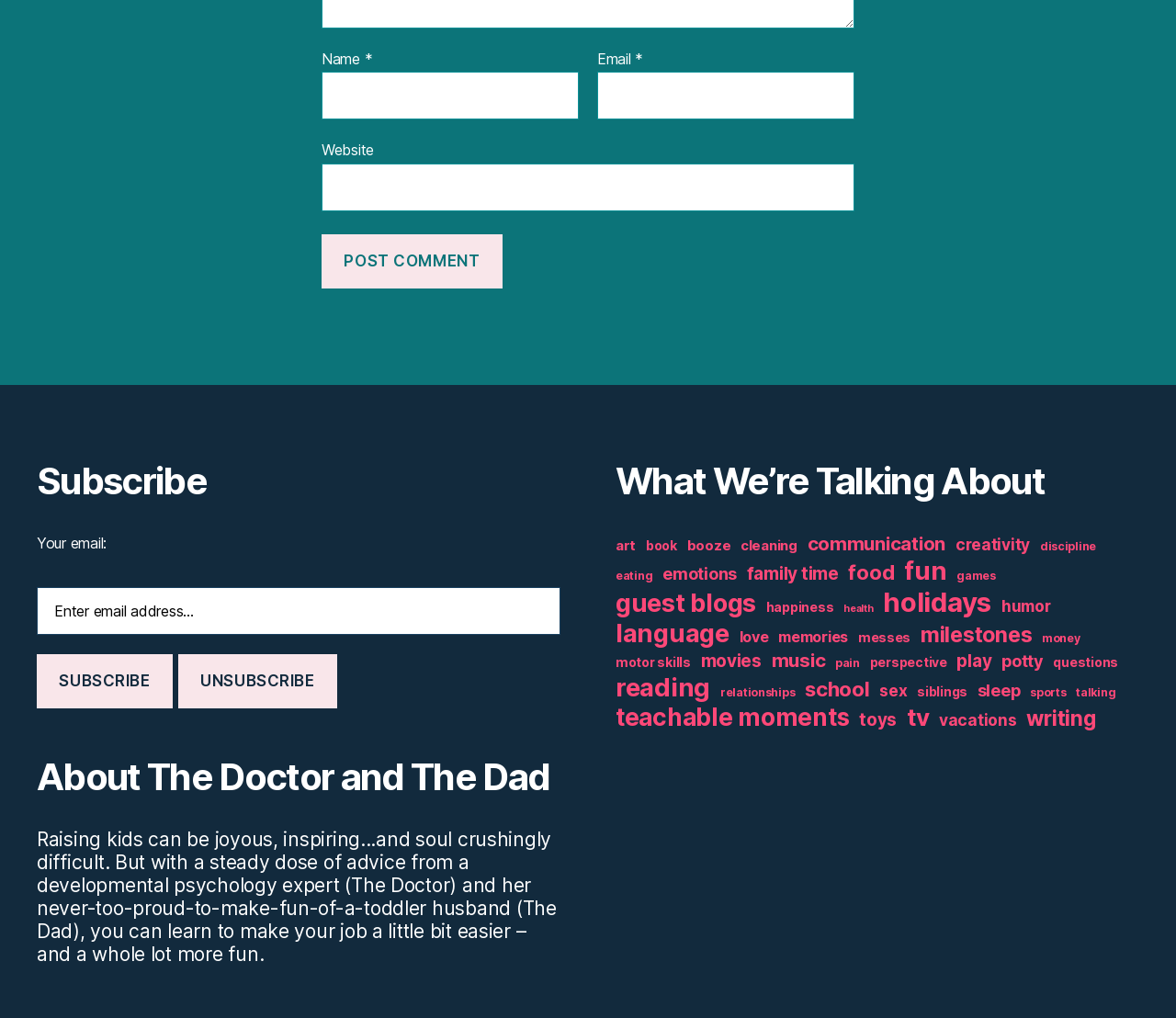For the element described, predict the bounding box coordinates as (top-left x, top-left y, bottom-right x, bottom-right y). All values should be between 0 and 1. Element description: family time

[0.635, 0.562, 0.713, 0.583]